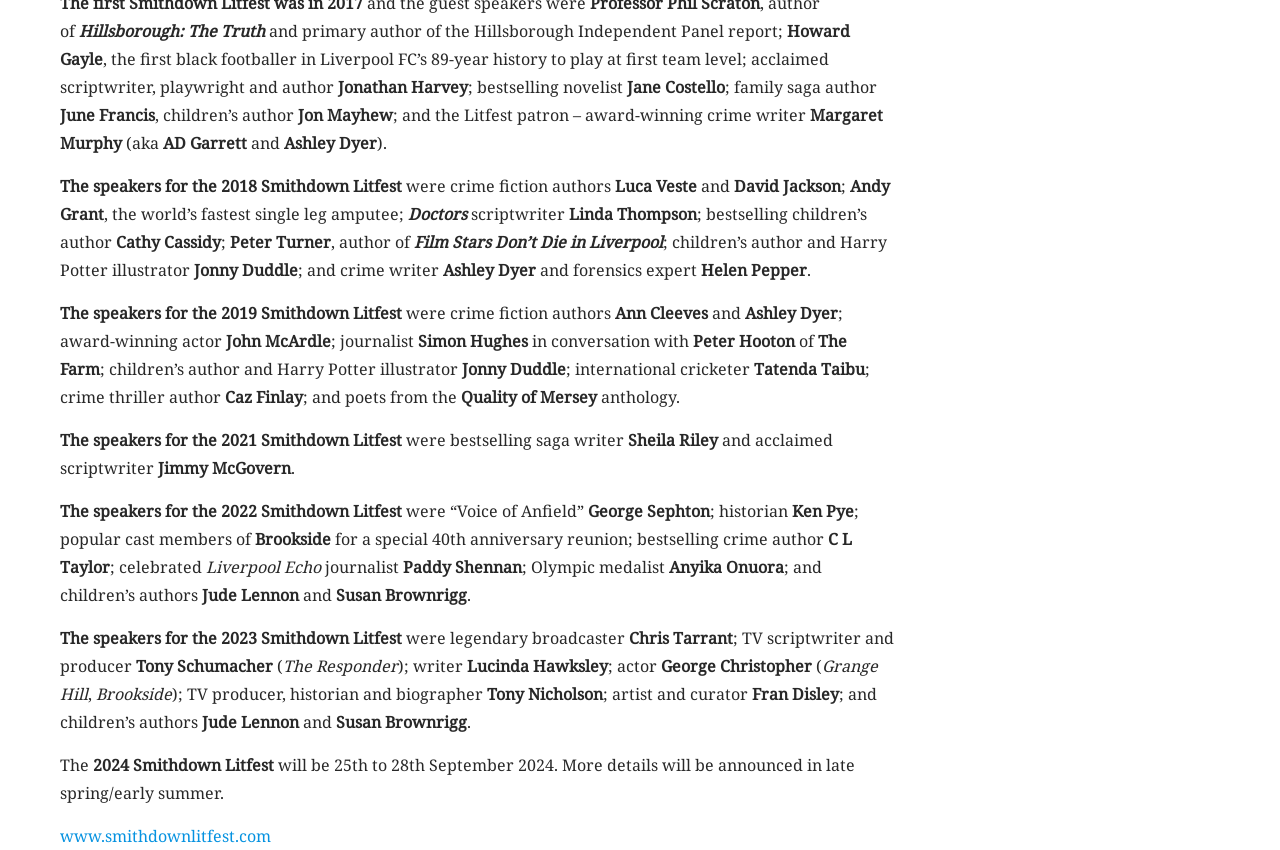Who is the award-winning crime writer?
Answer the question in as much detail as possible.

I found this answer by looking at the text content of the webpage, which mentions 'Margaret Murphy (aka AD Garrett) and the Litfest patron – award-winning crime writer'.